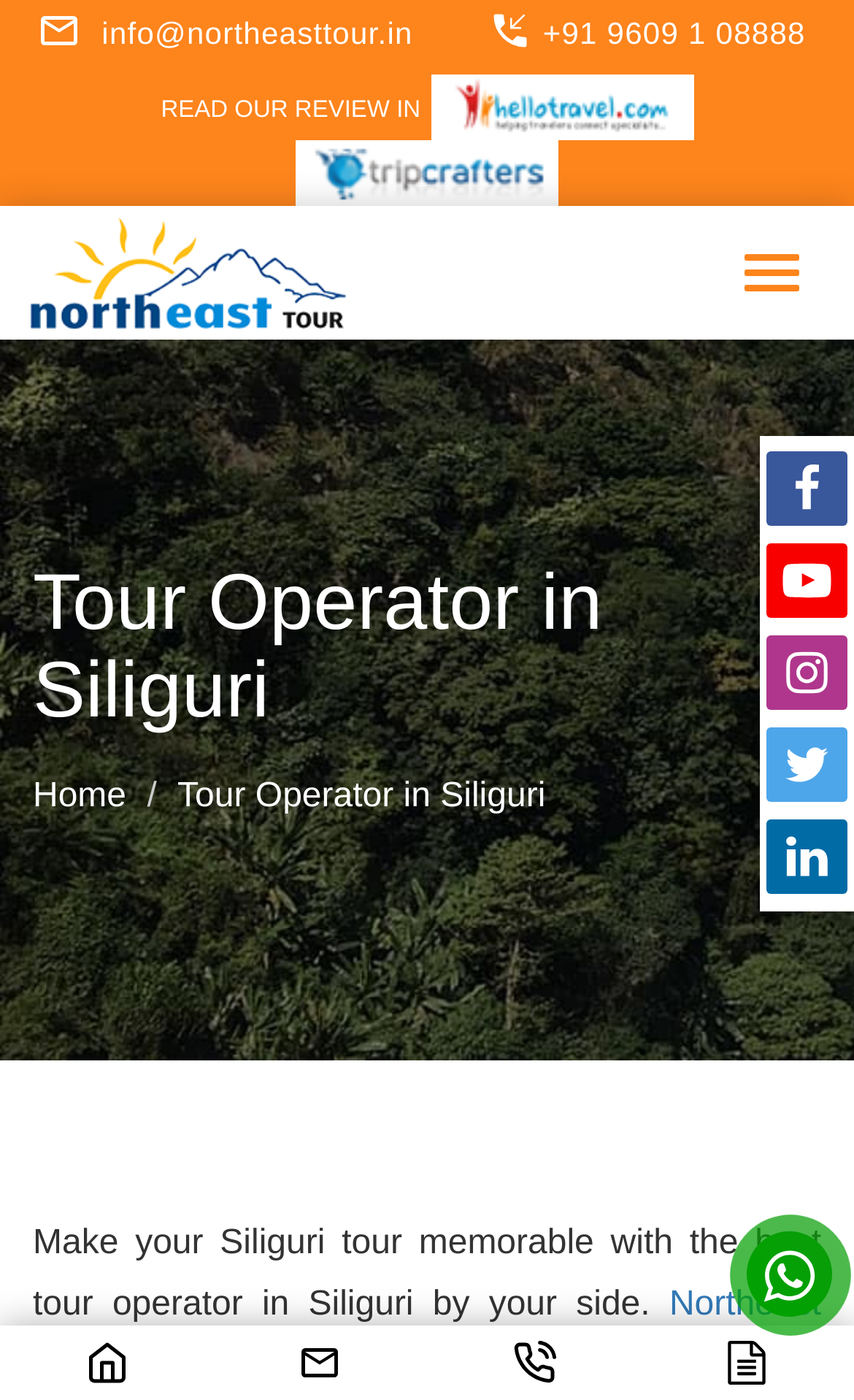Find the bounding box coordinates for the area you need to click to carry out the instruction: "Call the tour operator". The coordinates should be four float numbers between 0 and 1, indicated as [left, top, right, bottom].

[0.571, 0.011, 0.943, 0.036]